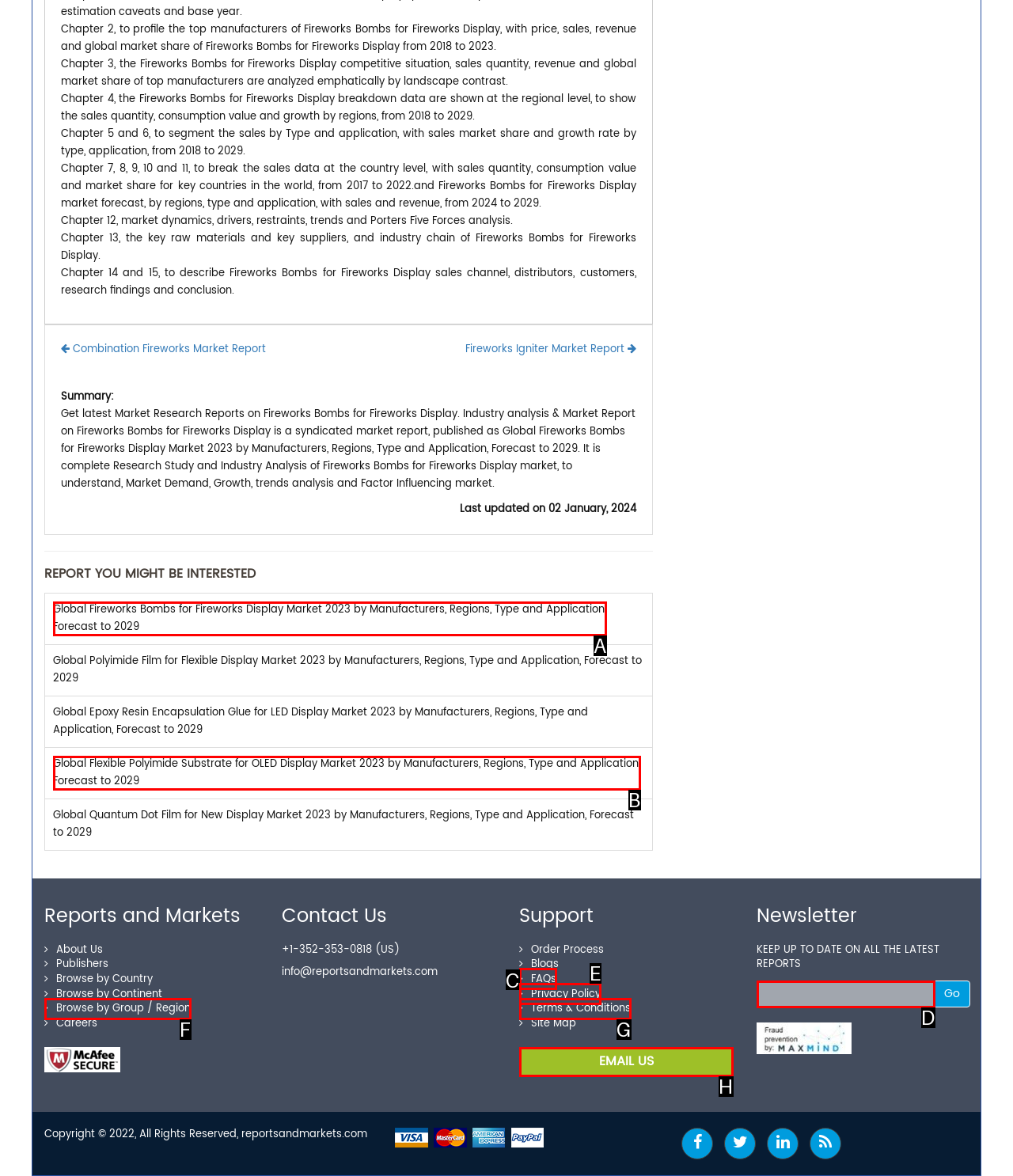Please indicate which HTML element should be clicked to fulfill the following task: Read the blog posts about Linksys Velop. Provide the letter of the selected option.

None